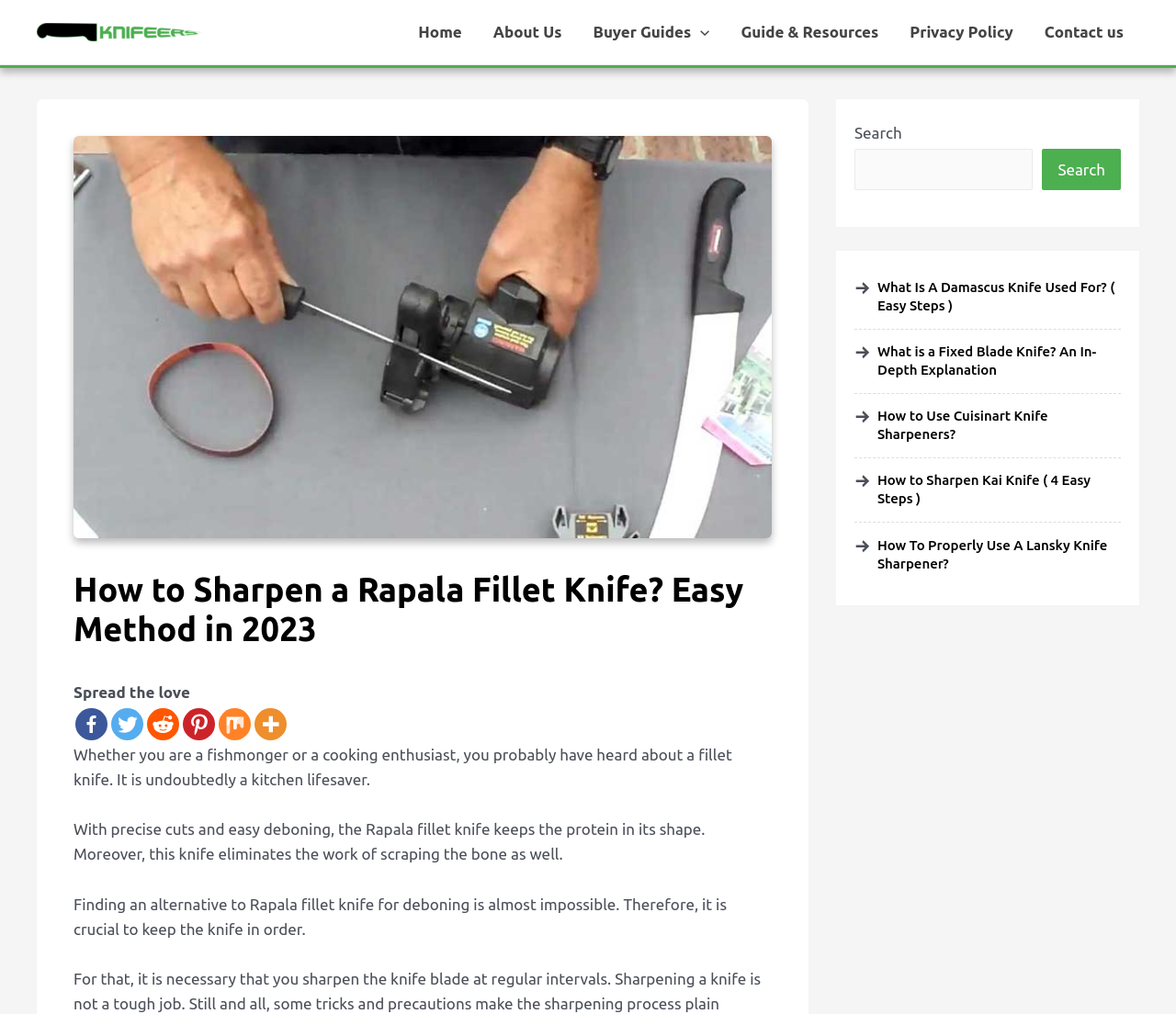What is the function of the search box?
Look at the screenshot and provide an in-depth answer.

The search box is located at the top right corner of the webpage, and it allows users to search for specific content within the website.